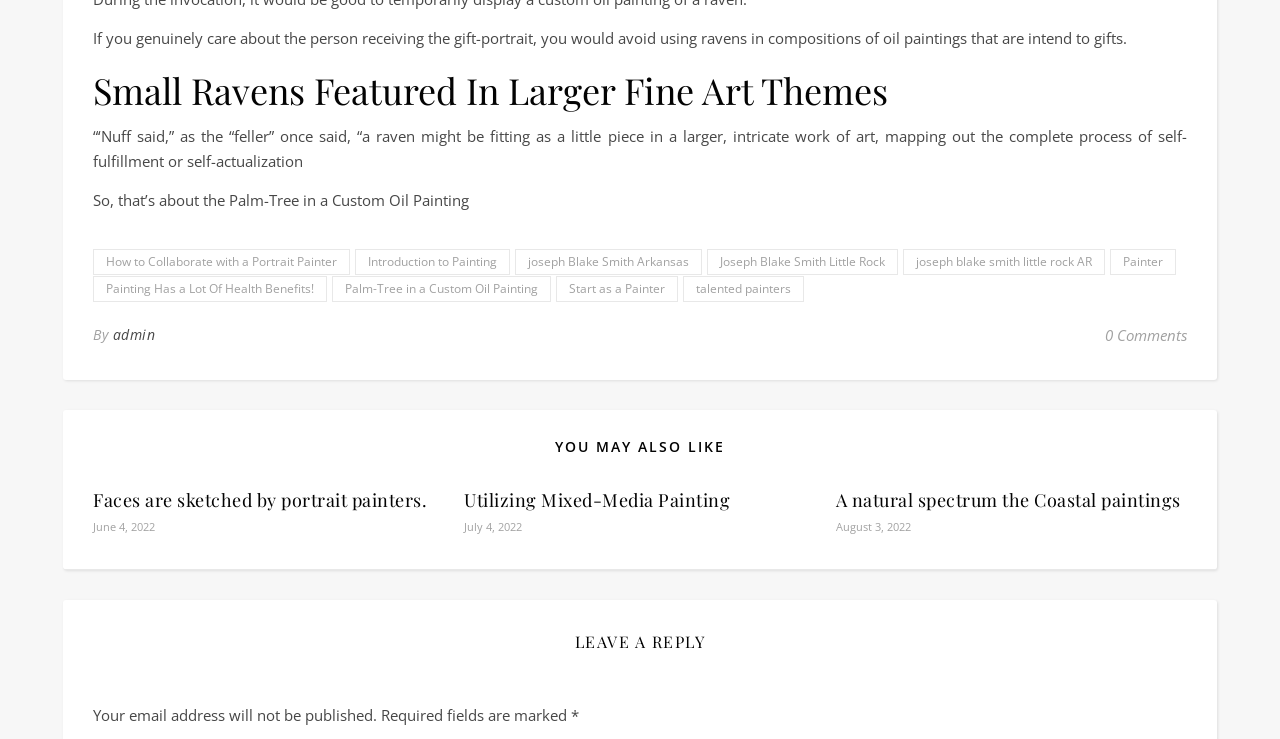Indicate the bounding box coordinates of the clickable region to achieve the following instruction: "Visit 'Introduction to Painting'."

[0.277, 0.337, 0.398, 0.372]